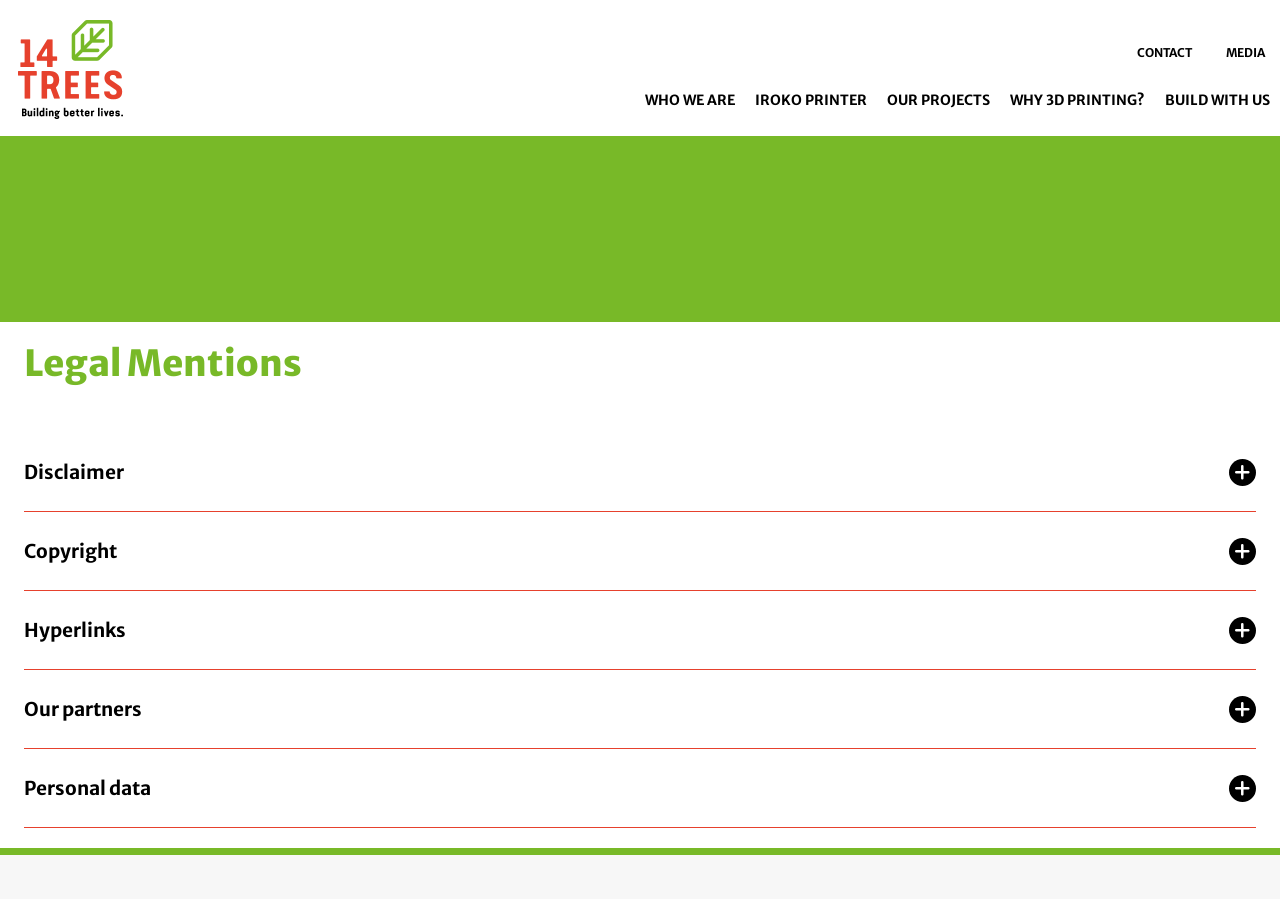Please specify the bounding box coordinates of the clickable section necessary to execute the following command: "check Personal data".

[0.019, 0.863, 0.118, 0.89]